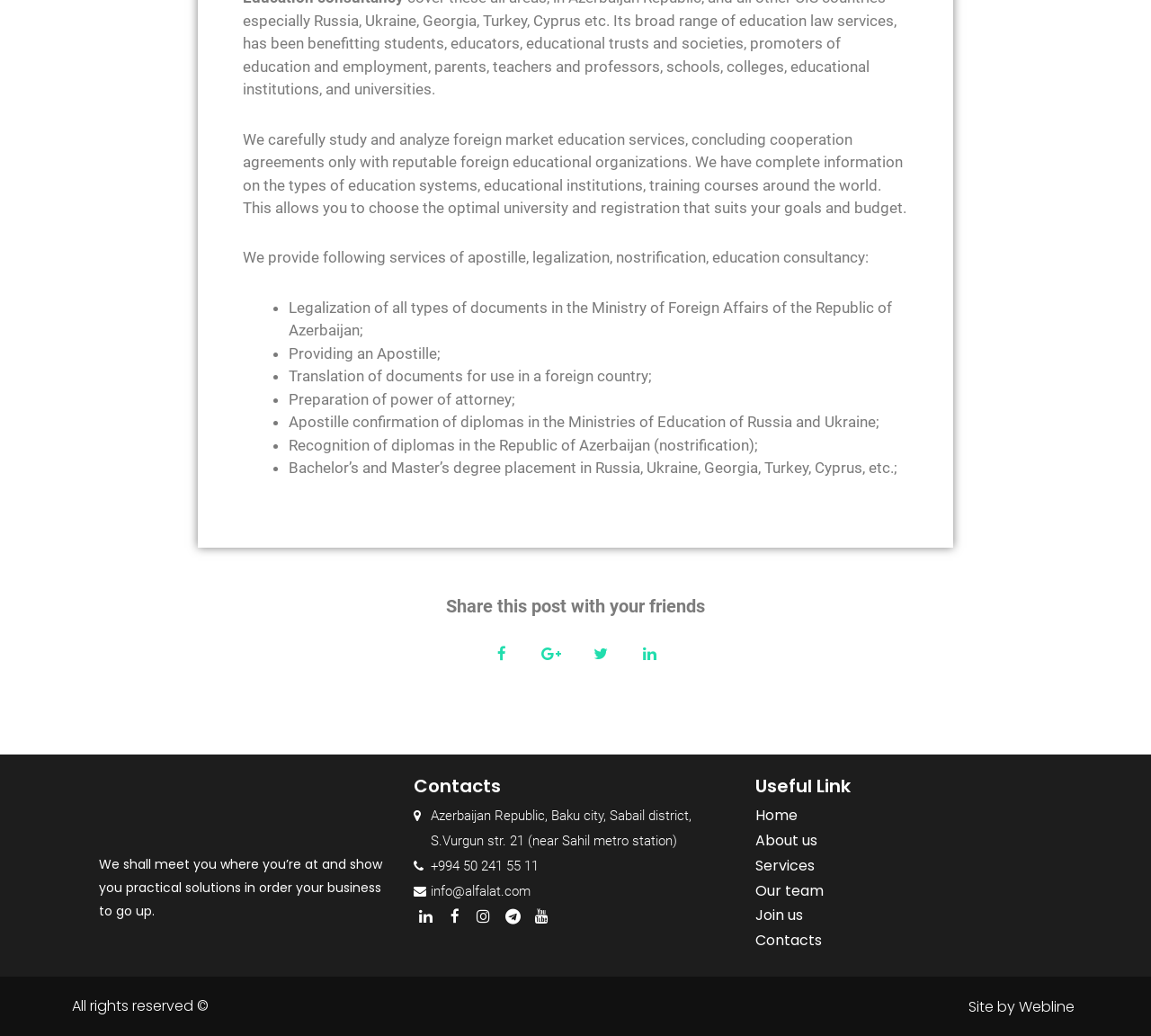Extract the bounding box coordinates for the described element: "+994 50 241 55 11". The coordinates should be represented as four float numbers between 0 and 1: [left, top, right, bottom].

[0.359, 0.824, 0.641, 0.849]